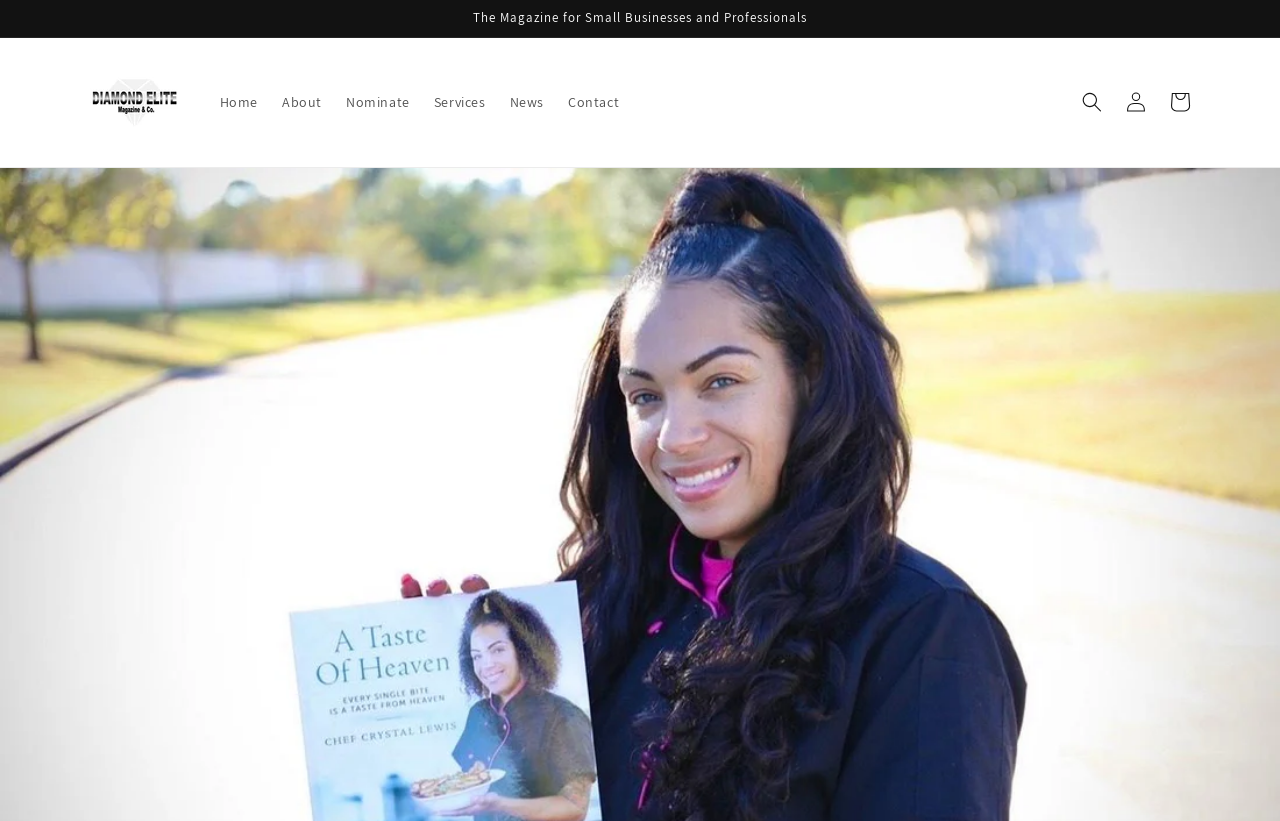Identify the bounding box coordinates for the element you need to click to achieve the following task: "Report Accessibility Barrier / Provide Feedback". Provide the bounding box coordinates as four float numbers between 0 and 1, in the form [left, top, right, bottom].

None